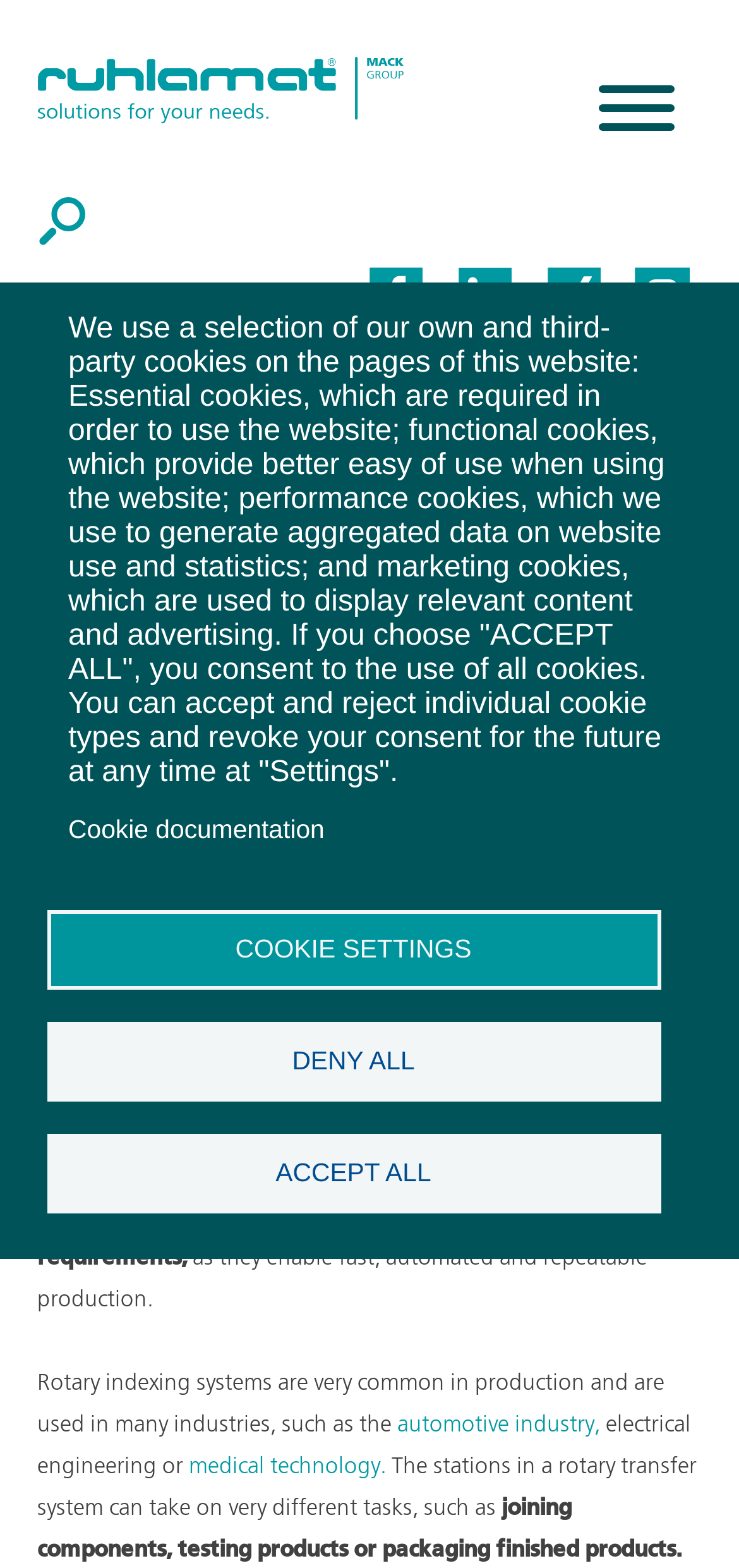From the element description title="Facebook page of Ruhlamat", predict the bounding box coordinates of the UI element. The coordinates must be specified in the format (top-left x, top-left y, bottom-right x, bottom-right y) and should be within the 0 to 1 range.

[0.5, 0.171, 0.59, 0.206]